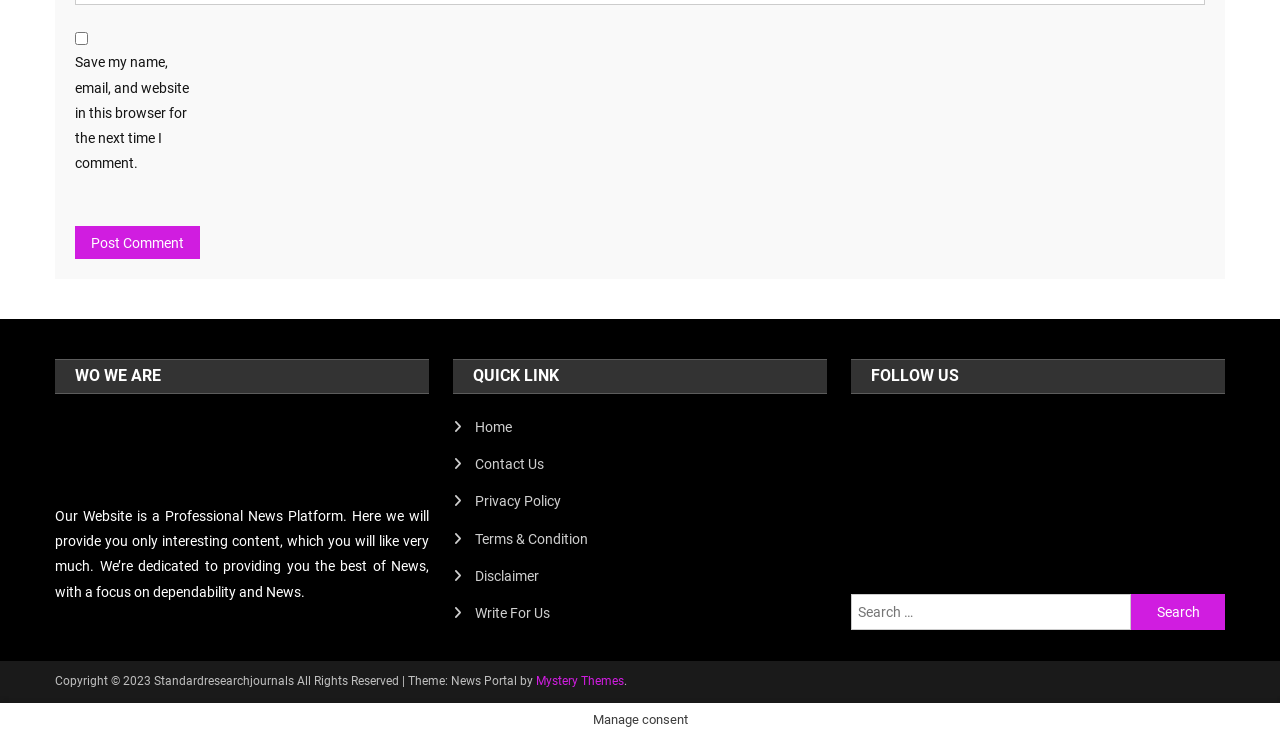Find the bounding box of the UI element described as: "Mystery Themes". The bounding box coordinates should be given as four float values between 0 and 1, i.e., [left, top, right, bottom].

[0.419, 0.915, 0.488, 0.934]